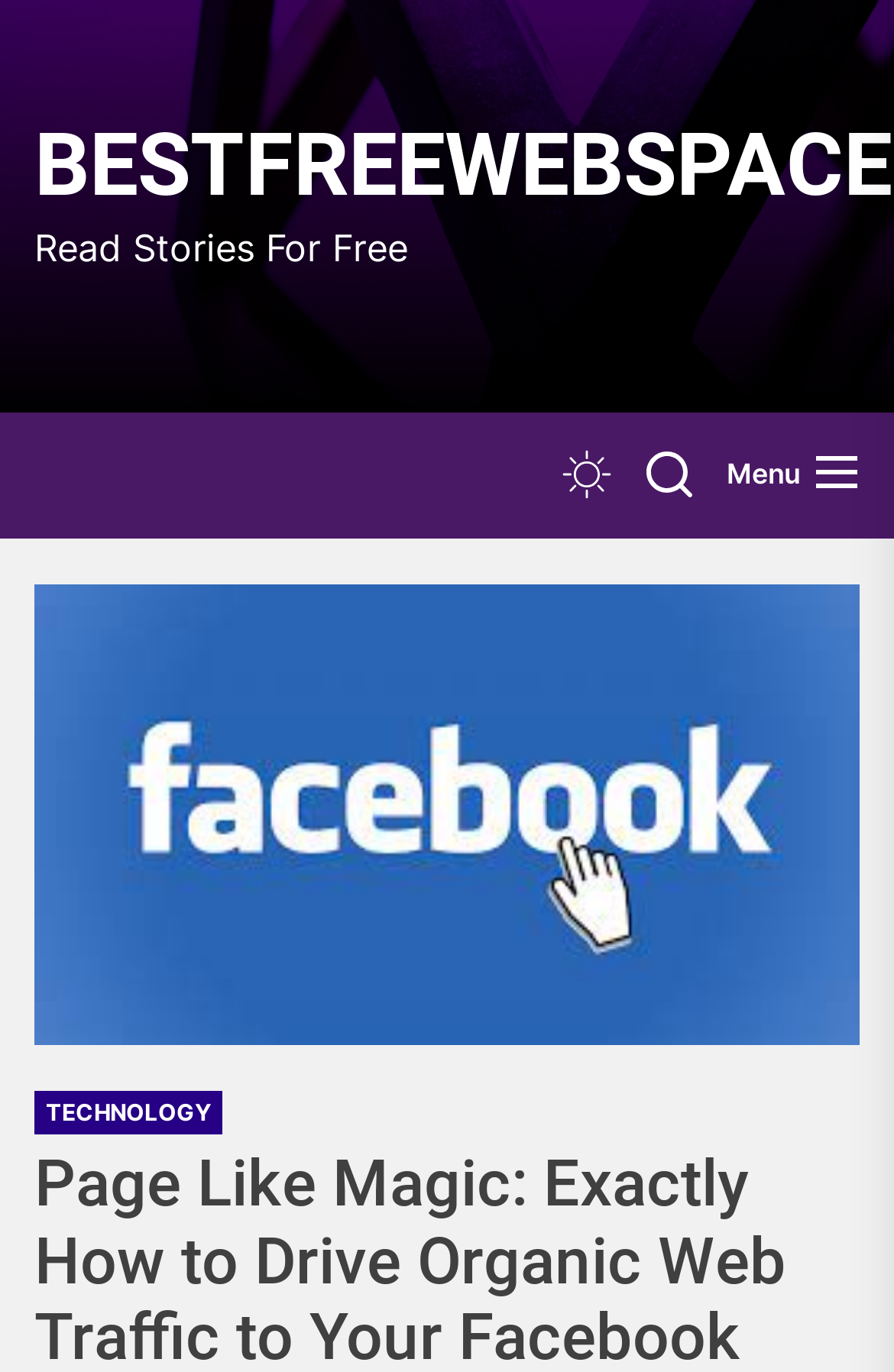Provide the bounding box coordinates of the HTML element this sentence describes: "parent_node: Menu aria-label="Search"".

[0.723, 0.32, 0.774, 0.372]